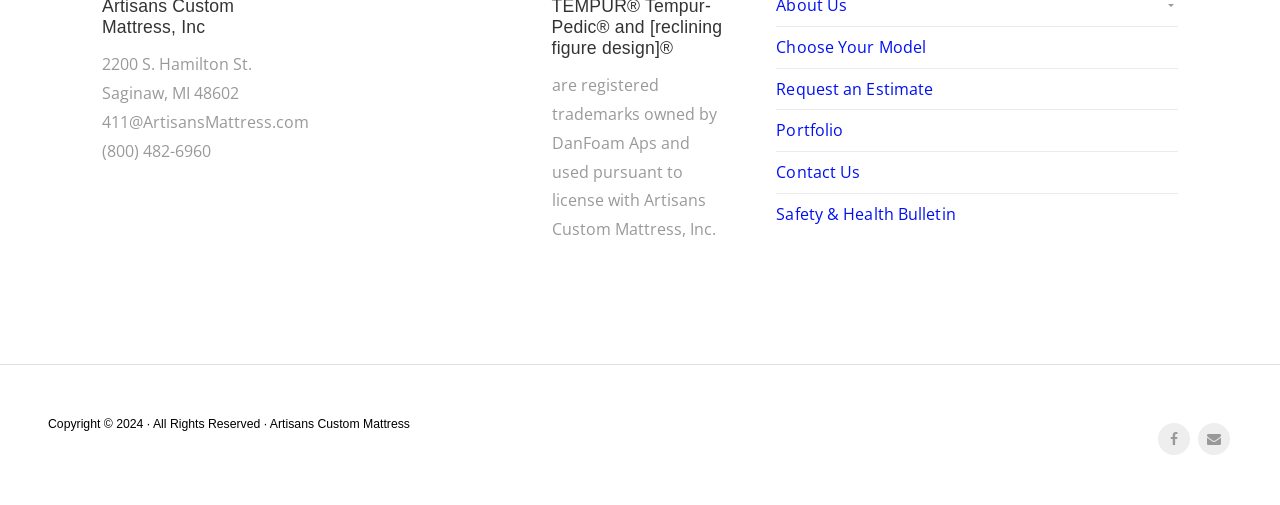How many links are in the main navigation menu?
Could you answer the question with a detailed and thorough explanation?

The main navigation menu is located in the top-right section of the webpage and contains links to 'Choose Your Model', 'Request an Estimate', 'Portfolio', 'Contact Us', and 'Safety & Health Bulletin'. By counting these links, we can determine that there are 5 links in the main navigation menu.